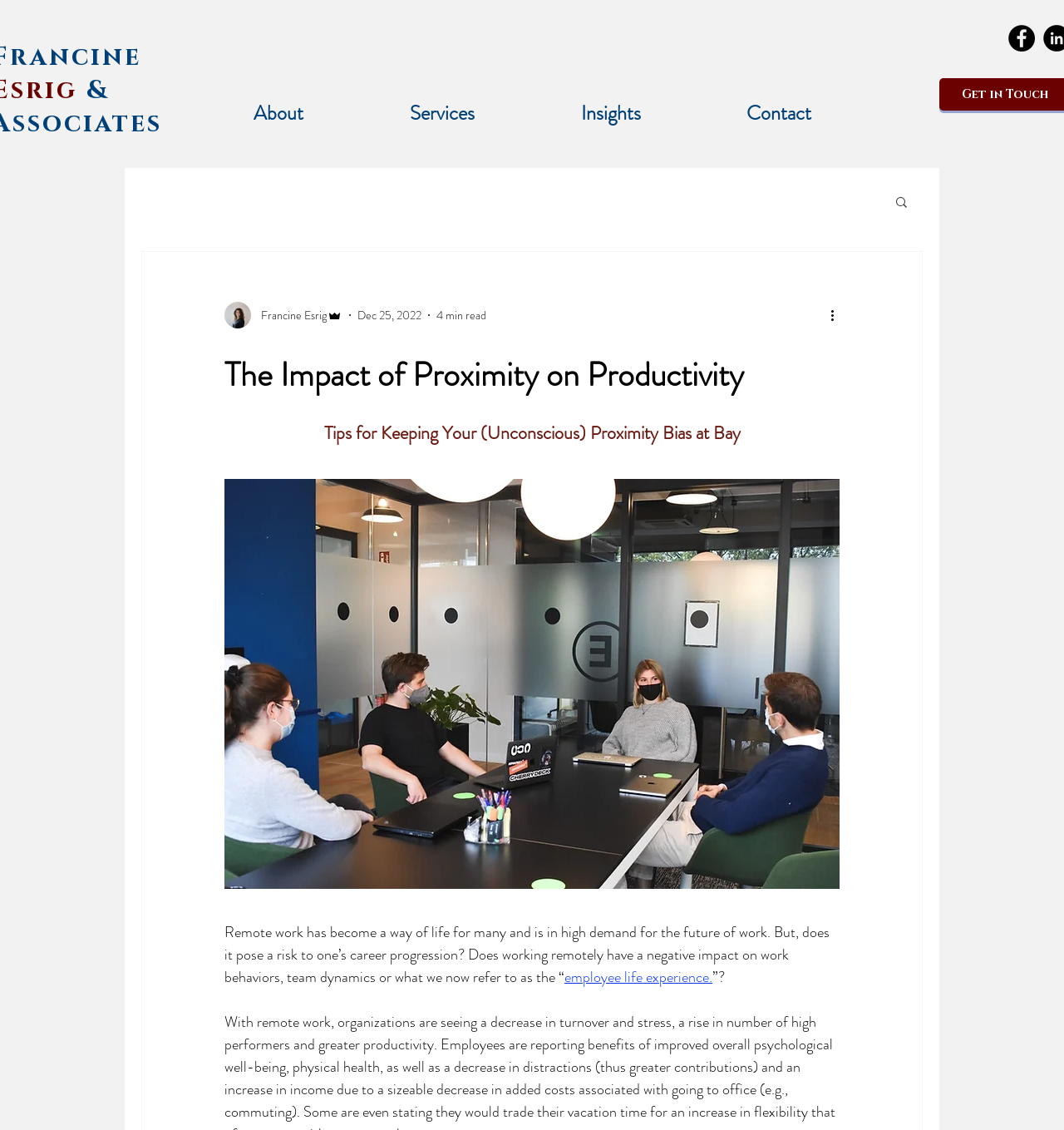Generate a comprehensive description of the webpage content.

This webpage is about the impact of proximity on productivity, with a focus on unconscious bias towards remote workers. At the top left, there is a link to "ncine" and an ampersand symbol. Below this, there is a navigation menu with links to "About", "Services", "Insights", and "Contact". 

On the top right, there is a Facebook icon and a search button with a magnifying glass icon. 

In the main content area, there is a writer's picture and their name, Francine Esrig, with an "Admin" label. The date "Dec 25, 2022" and a "4 min read" label are also present. 

The main heading is "The Impact of Proximity on Productivity", followed by a subheading "Tips for Keeping Your (Unconscious) Proximity Bias at Bay". 

Below the headings, there is a long paragraph of text discussing the impact of remote work on career progression and team dynamics. The text includes a link to "employee life experience". 

At the bottom of the main content area, there is a "More actions" button and a long button that spans the width of the content area.